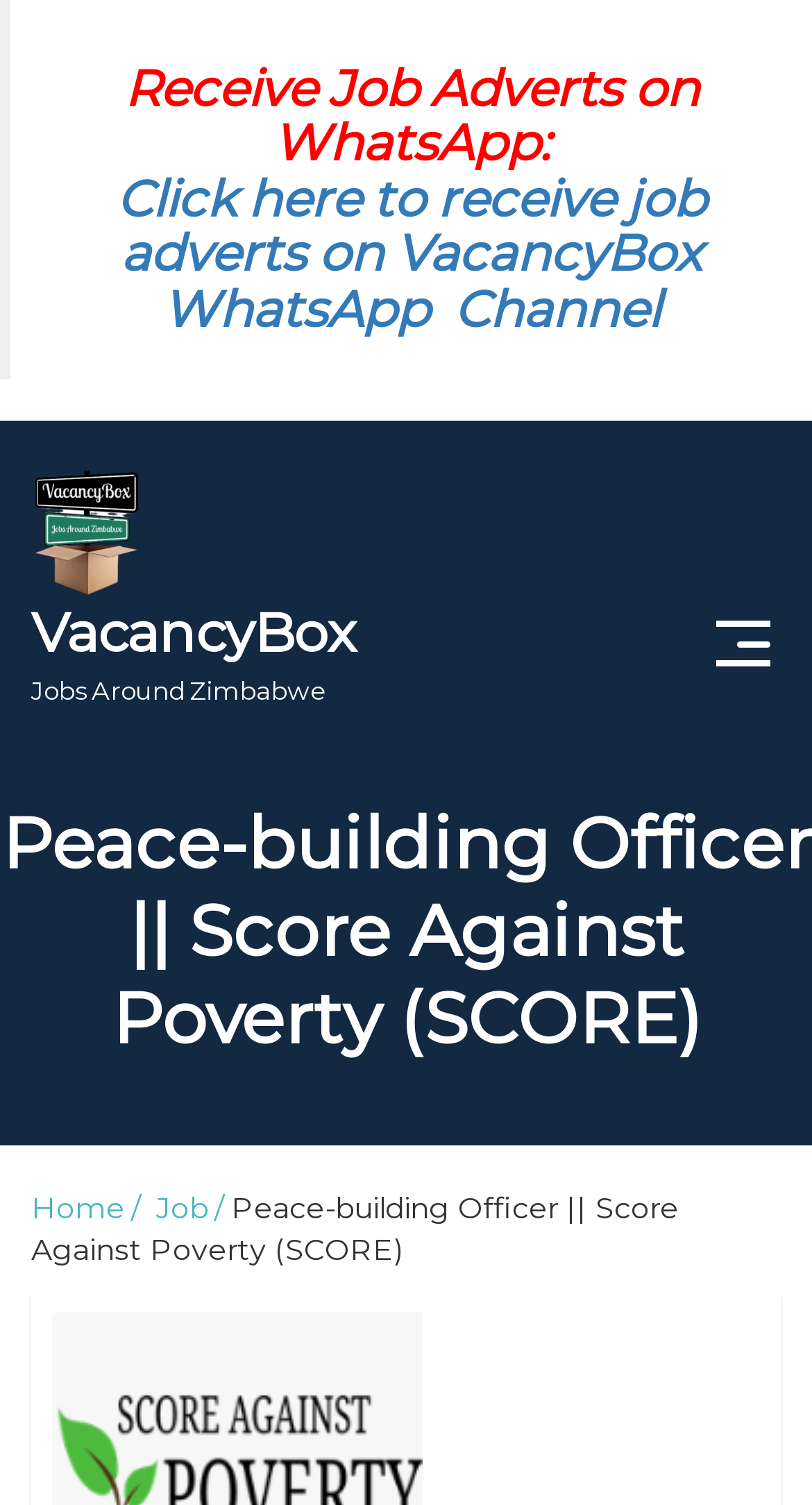Please specify the bounding box coordinates of the clickable region to carry out the following instruction: "Explore jobs around Zimbabwe". The coordinates should be four float numbers between 0 and 1, in the format [left, top, right, bottom].

[0.038, 0.398, 0.438, 0.471]